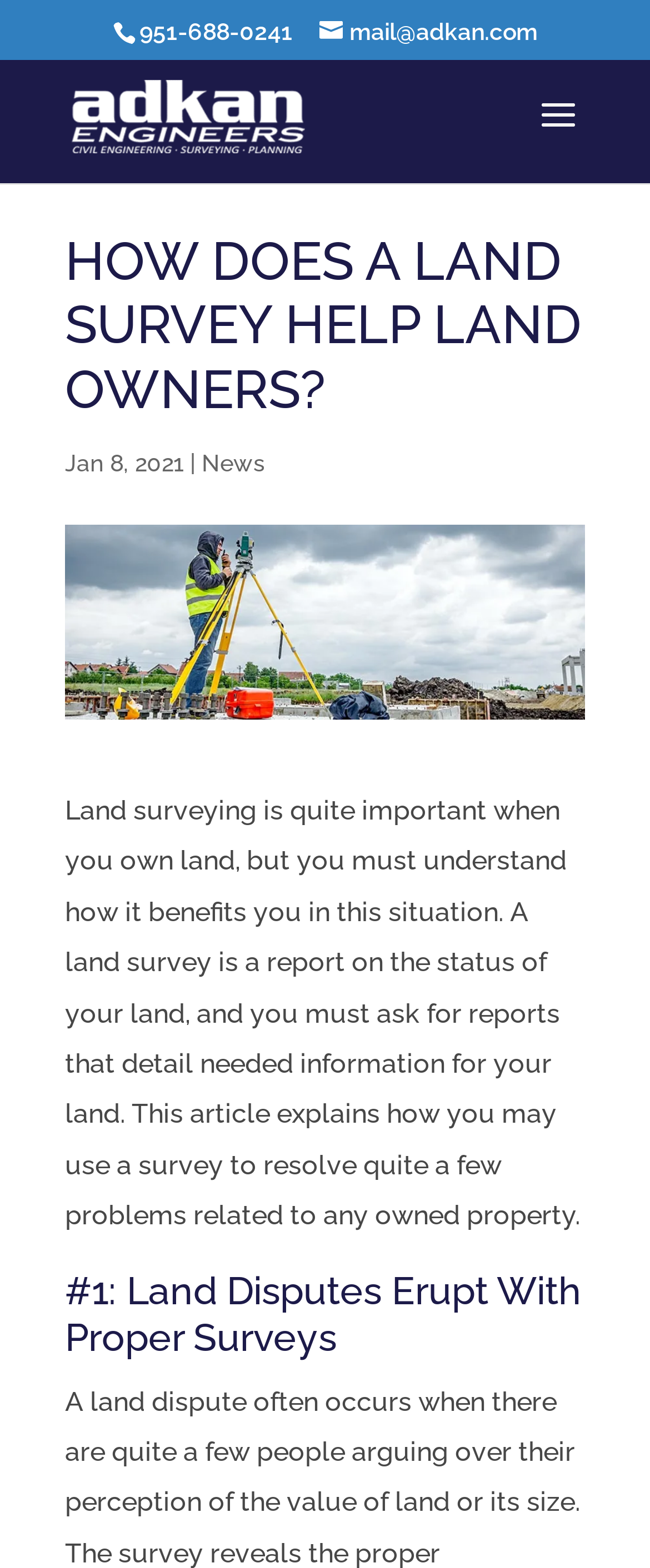Respond with a single word or phrase to the following question: What is the topic of the article?

Land surveying